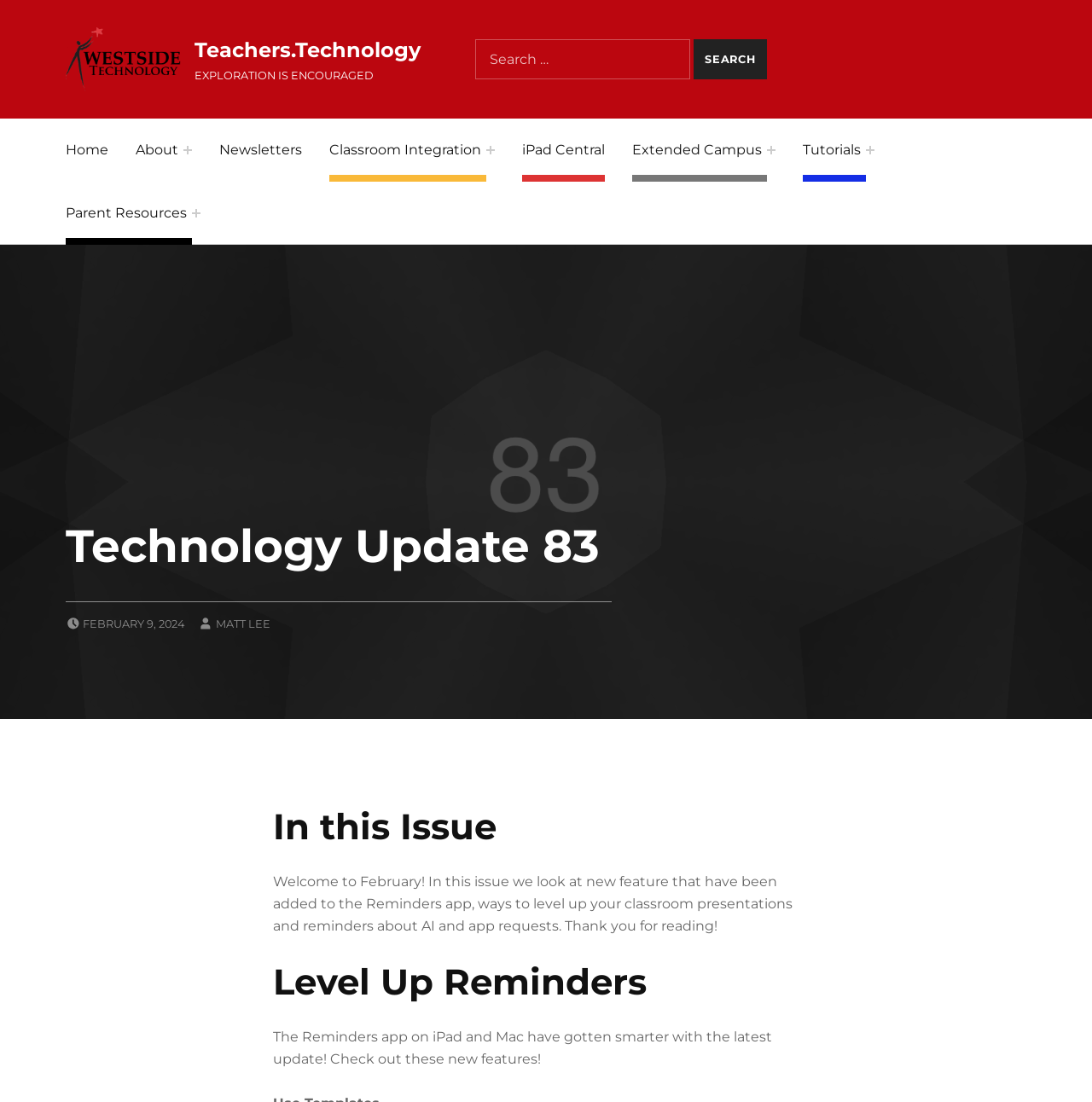Using floating point numbers between 0 and 1, provide the bounding box coordinates in the format (top-left x, top-left y, bottom-right x, bottom-right y). Locate the UI element described here: Parent Resources

[0.06, 0.165, 0.176, 0.222]